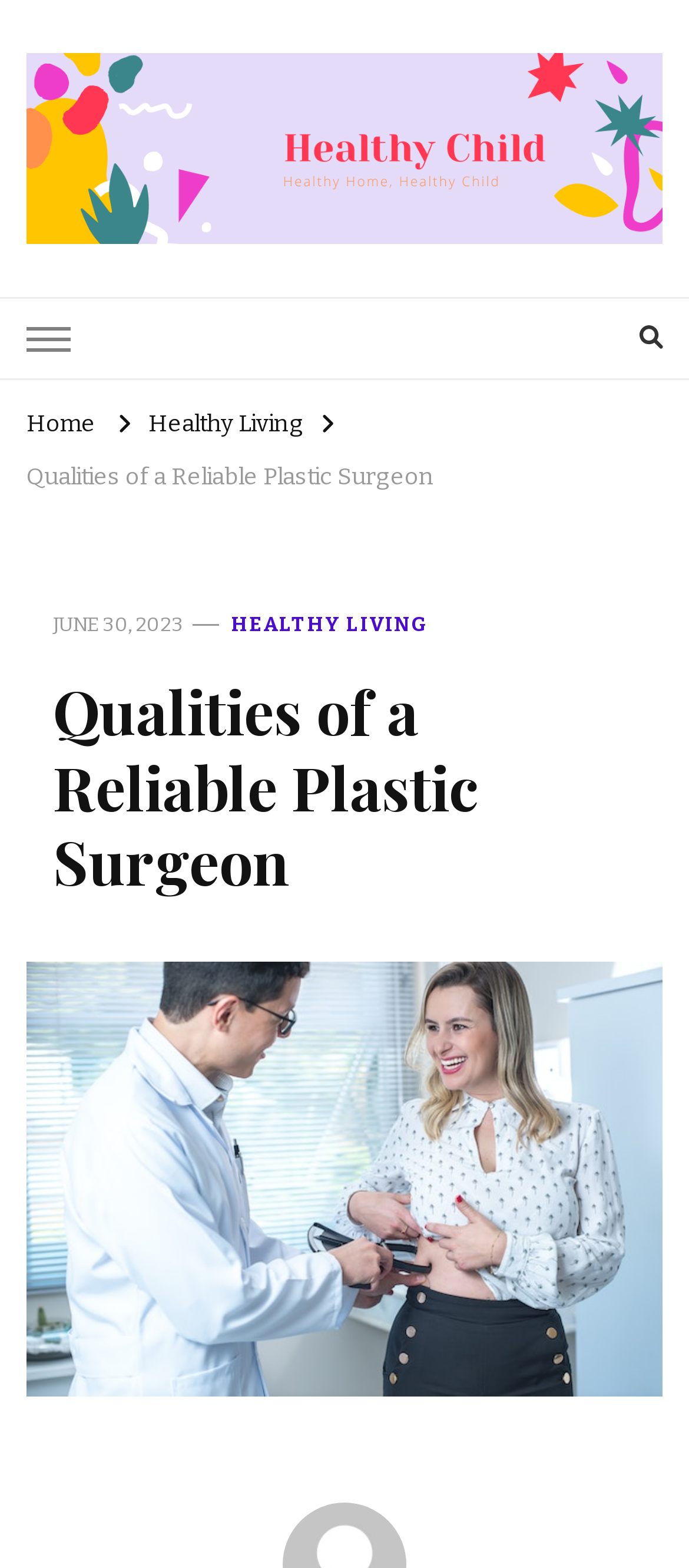Please answer the following question using a single word or phrase: 
What is the topic of the current article?

Qualities of a Reliable Plastic Surgeon